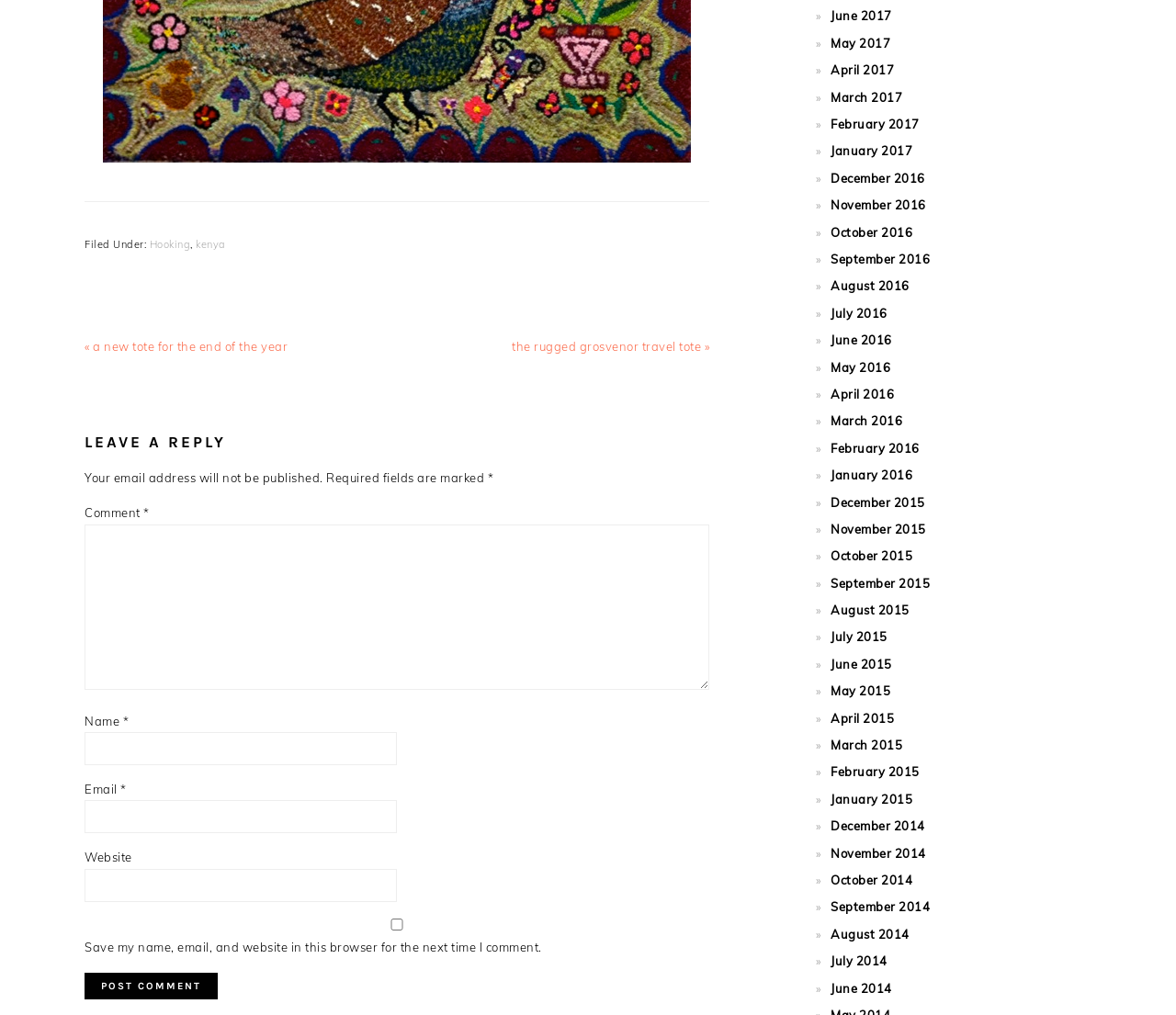Observe the image and answer the following question in detail: How many months are listed in the archive?

I counted 36 links in the archive section, each representing a month from June 2014 to June 2017.